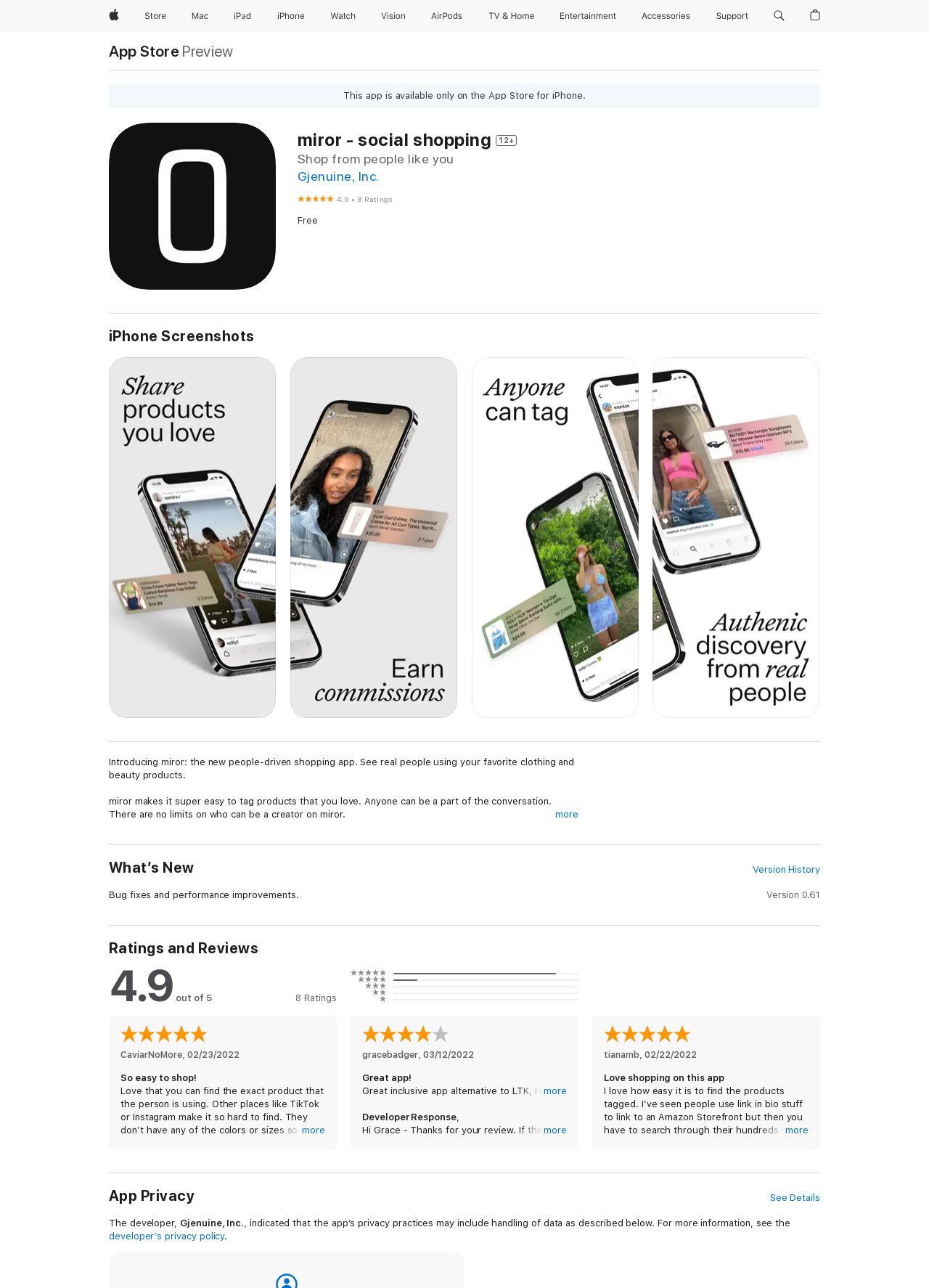Find the bounding box of the UI element described as follows: "aria-label="Vision menu"".

[0.431, 0.0, 0.448, 0.025]